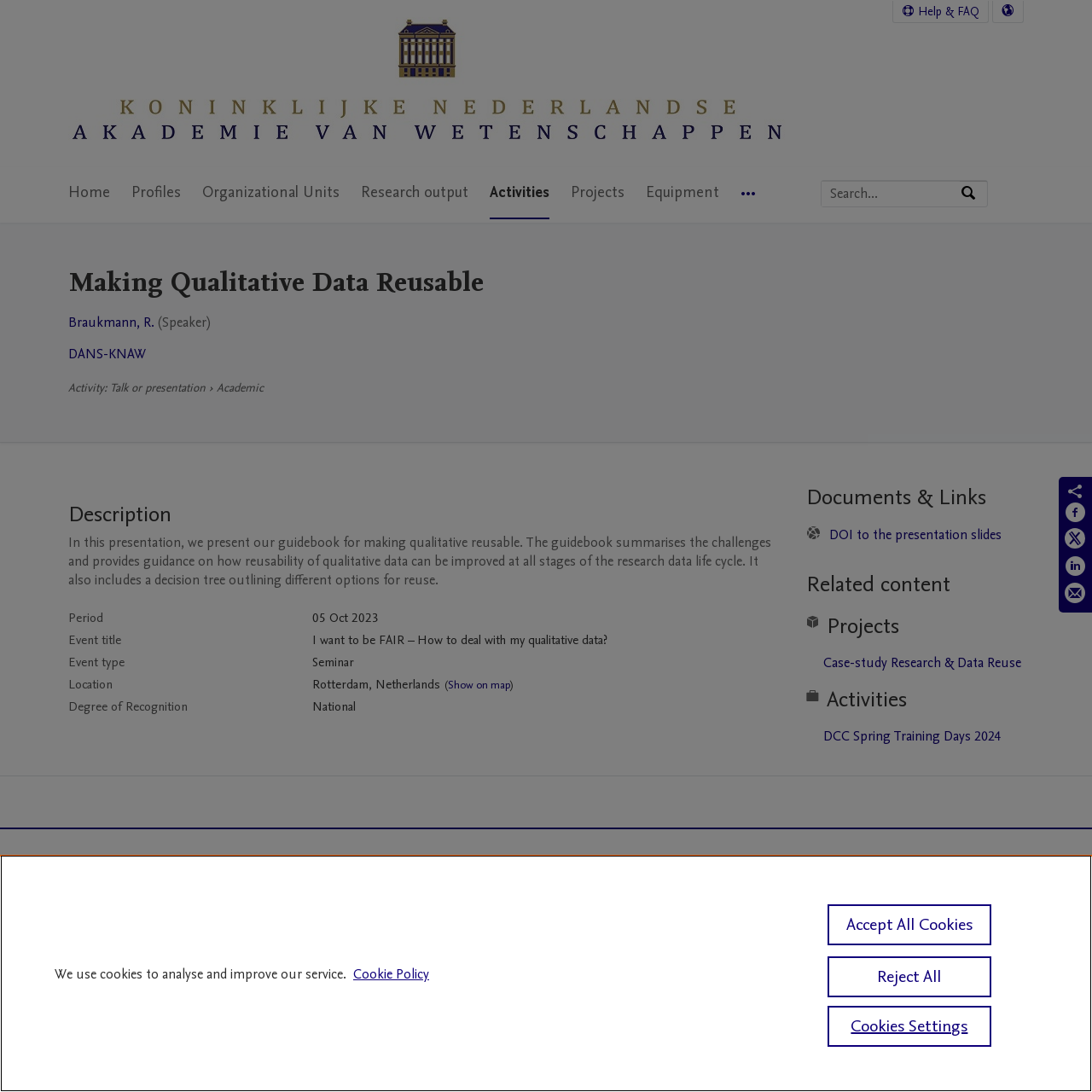What is the topic of the presentation?
Please answer the question as detailed as possible based on the image.

I found the answer by looking at the heading 'Making Qualitative Data Reusable' in the 'activities information' region, which seems to be the main topic of the webpage.